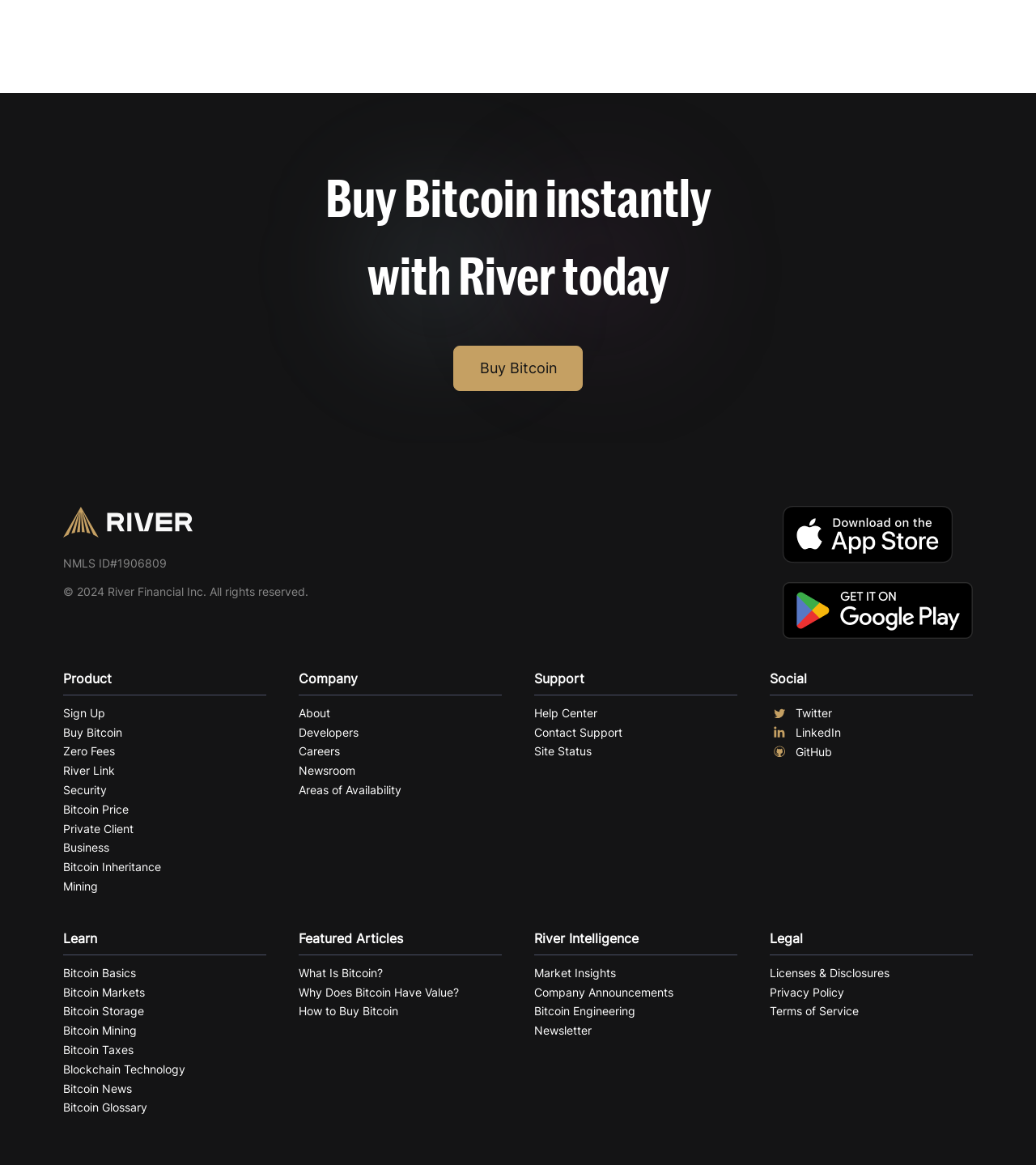Based on the element description Why Does Bitcoin Have Value?, identify the bounding box of the UI element in the given webpage screenshot. The coordinates should be in the format (top-left x, top-left y, bottom-right x, bottom-right y) and must be between 0 and 1.

[0.288, 0.843, 0.484, 0.86]